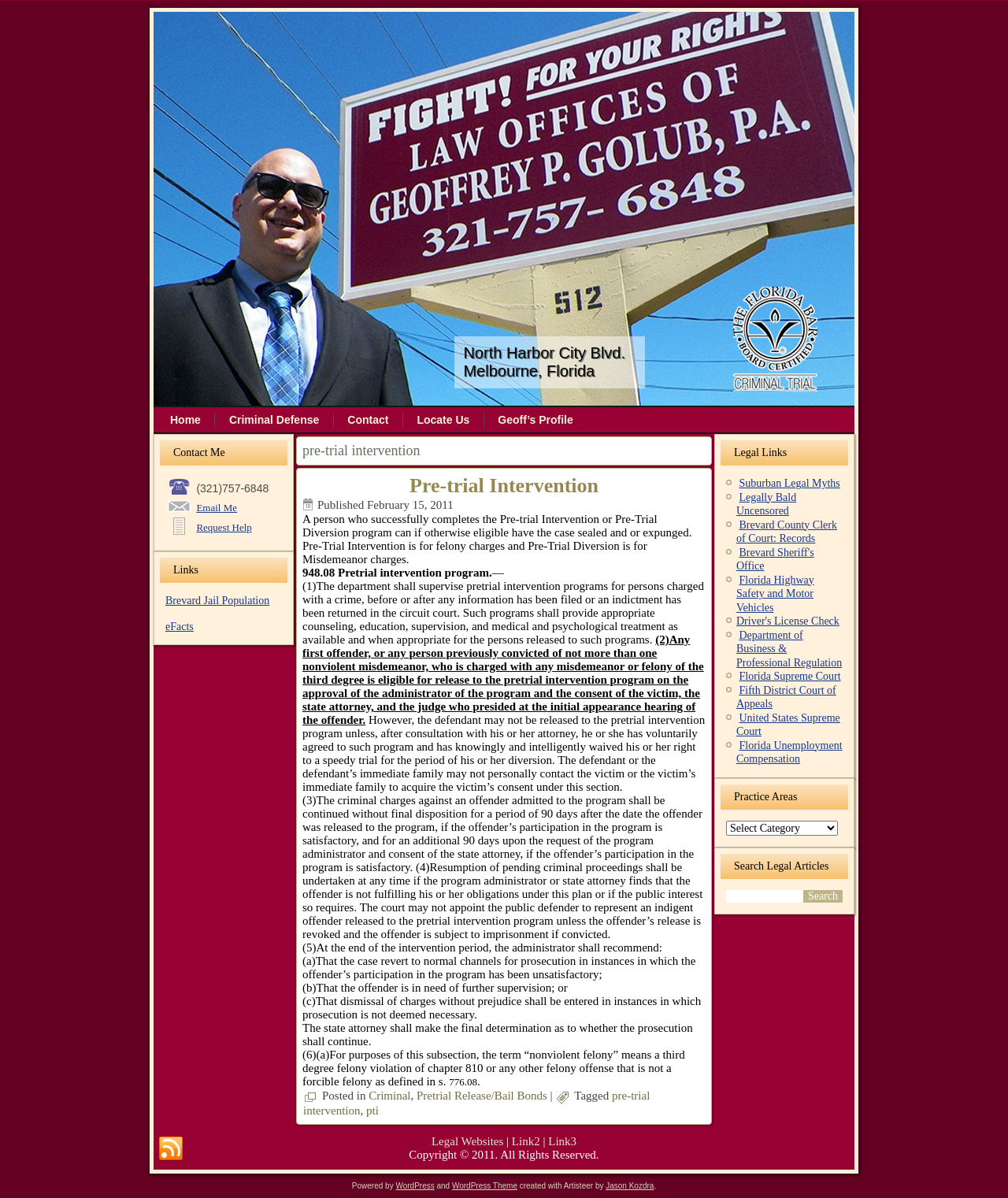What is the address of the law office?
Respond to the question with a well-detailed and thorough answer.

I found the address by looking at the top section of the webpage, where it says 'North Harbor City Blvd' and 'Melbourne, Florida'.